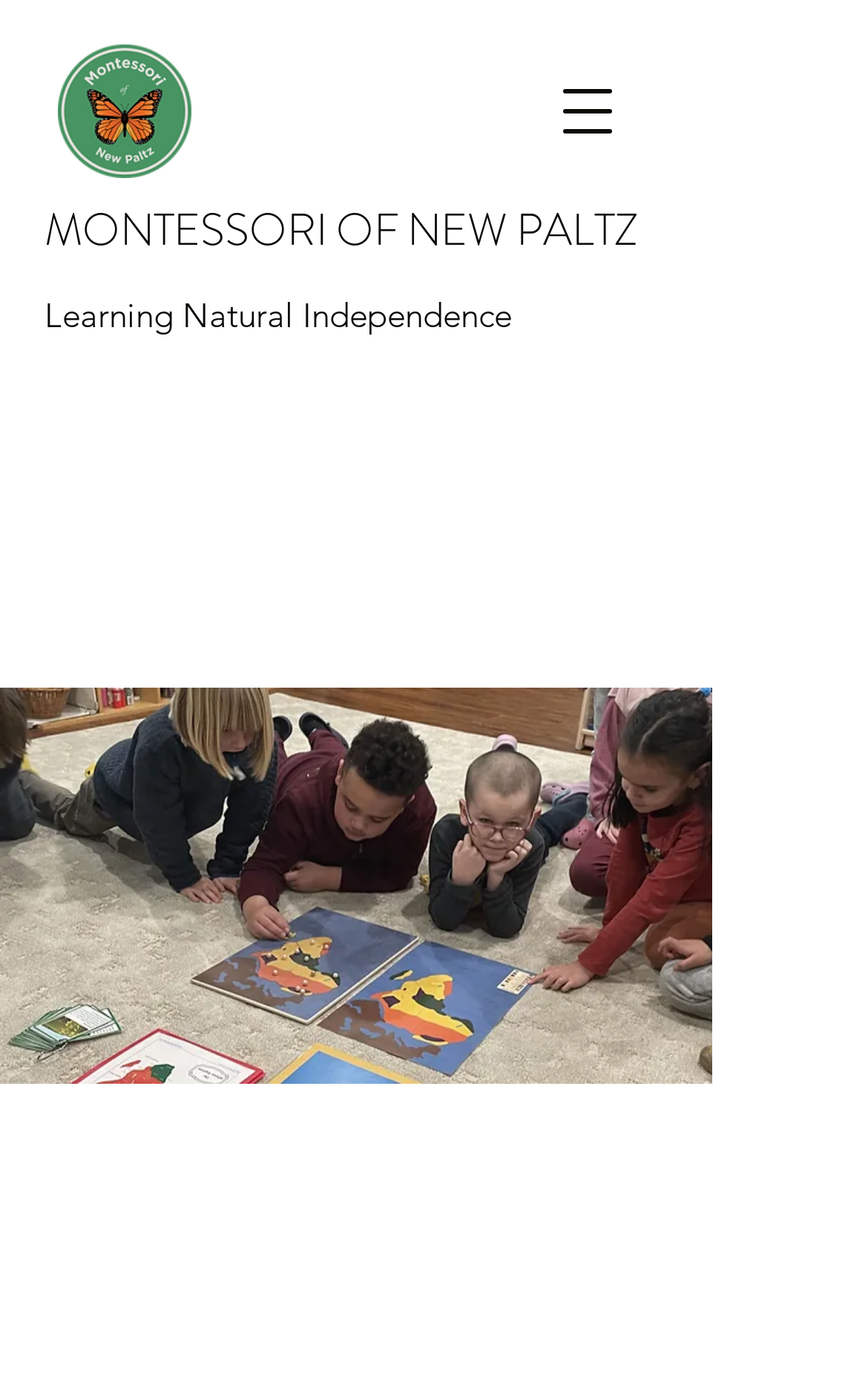What is the focus of the school's curriculum?
Give a single word or phrase as your answer by examining the image.

Whole child